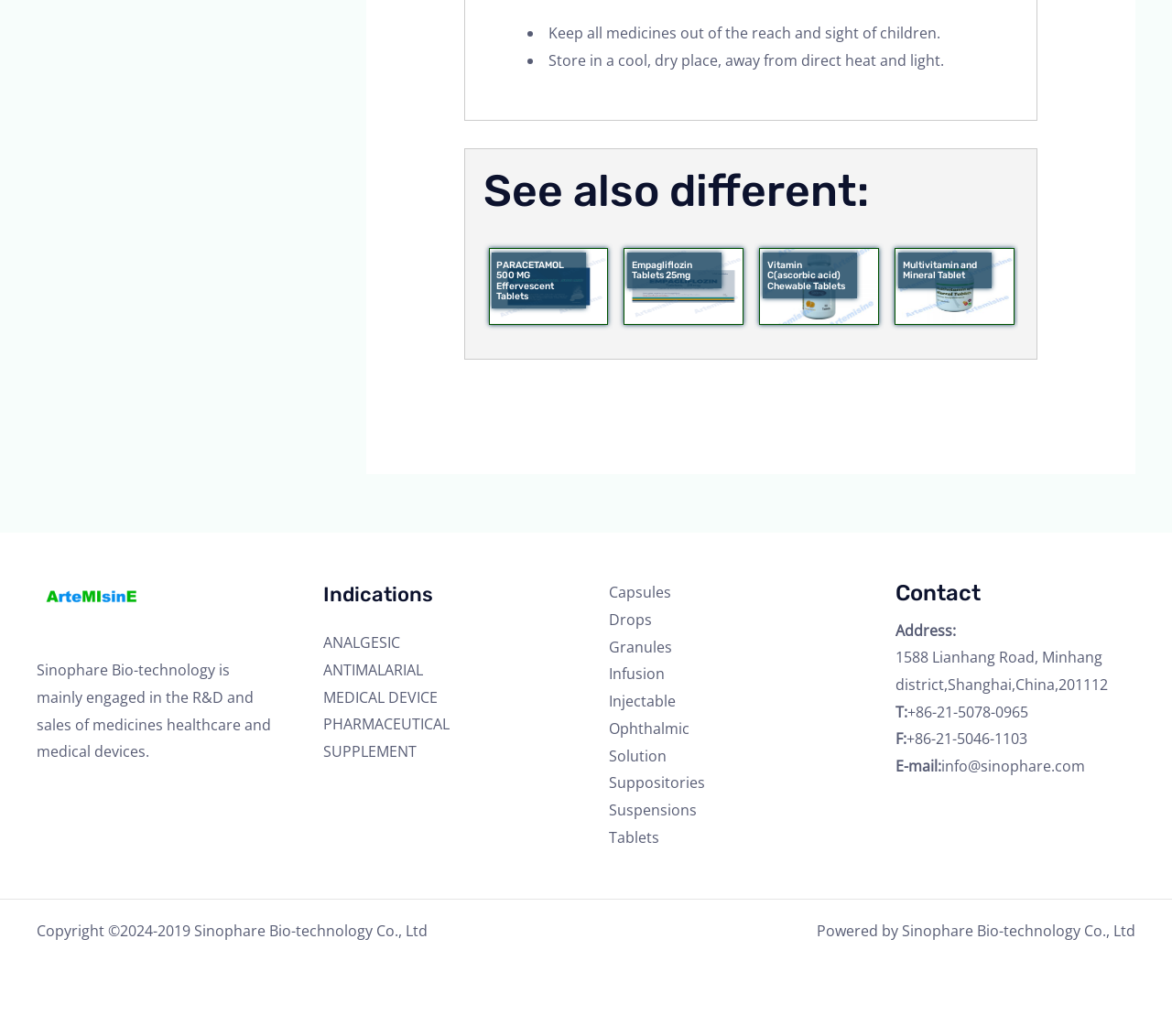What types of products are listed on the webpage?
Please use the image to provide an in-depth answer to the question.

The webpage lists various products, including PARACETAMOL 500 MG Effervescent Tablets, Empagliflozin Tablets 25mg, Vitamin C(ascorbic acid) Chewable Tablets, and Multivitamin and Mineral Tablet, which are all types of medicines. Additionally, the 'Indications' section lists links to different categories of products, including ANALGESIC, ANTIMALARIAL, MEDICAL DEVICE, PHARMACEUTICAL, and SUPPLEMENT, indicating that the company deals with a range of medicines and medical devices.